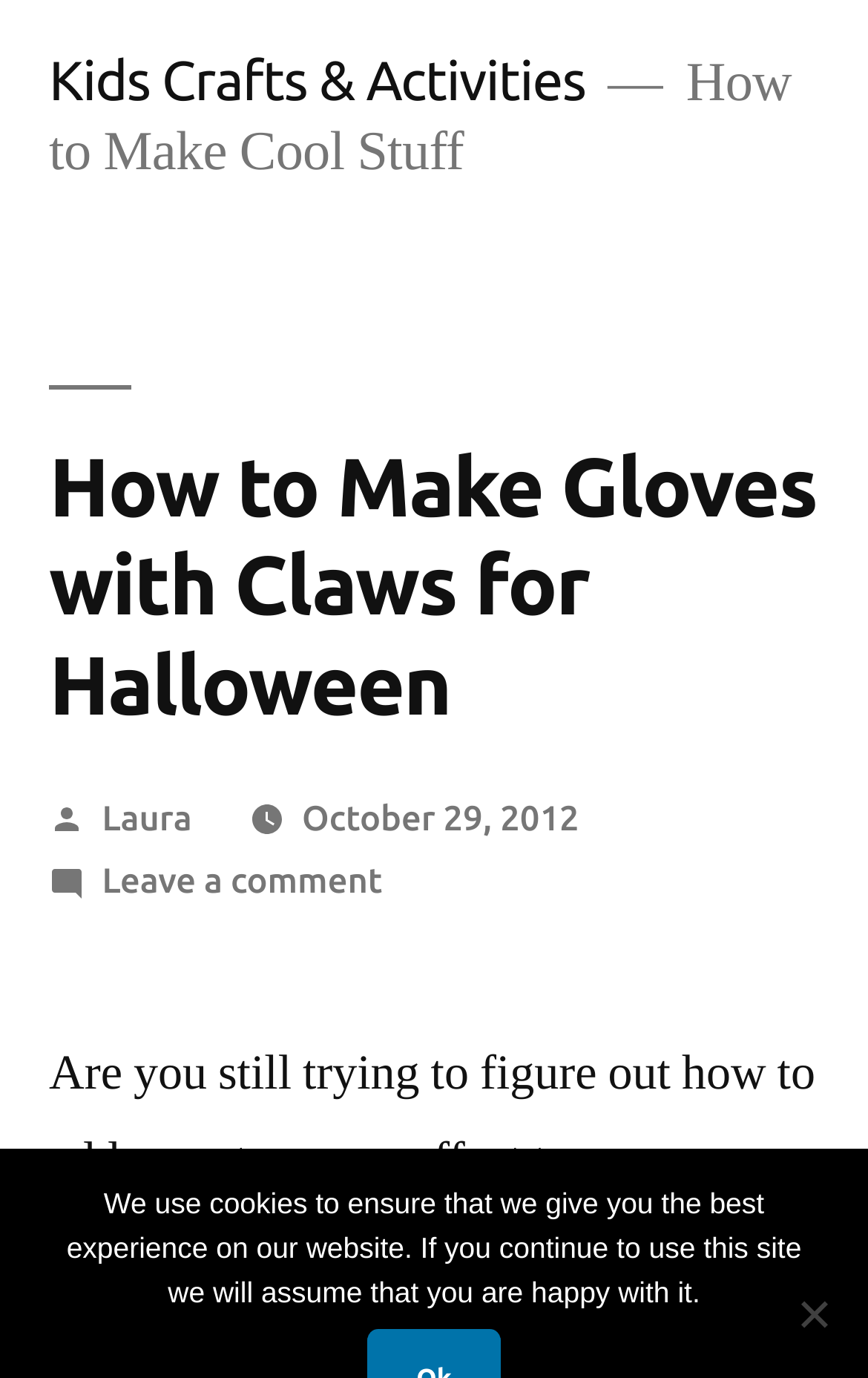Identify the bounding box coordinates for the UI element mentioned here: "Kids Crafts & Activities". Provide the coordinates as four float values between 0 and 1, i.e., [left, top, right, bottom].

[0.056, 0.036, 0.675, 0.081]